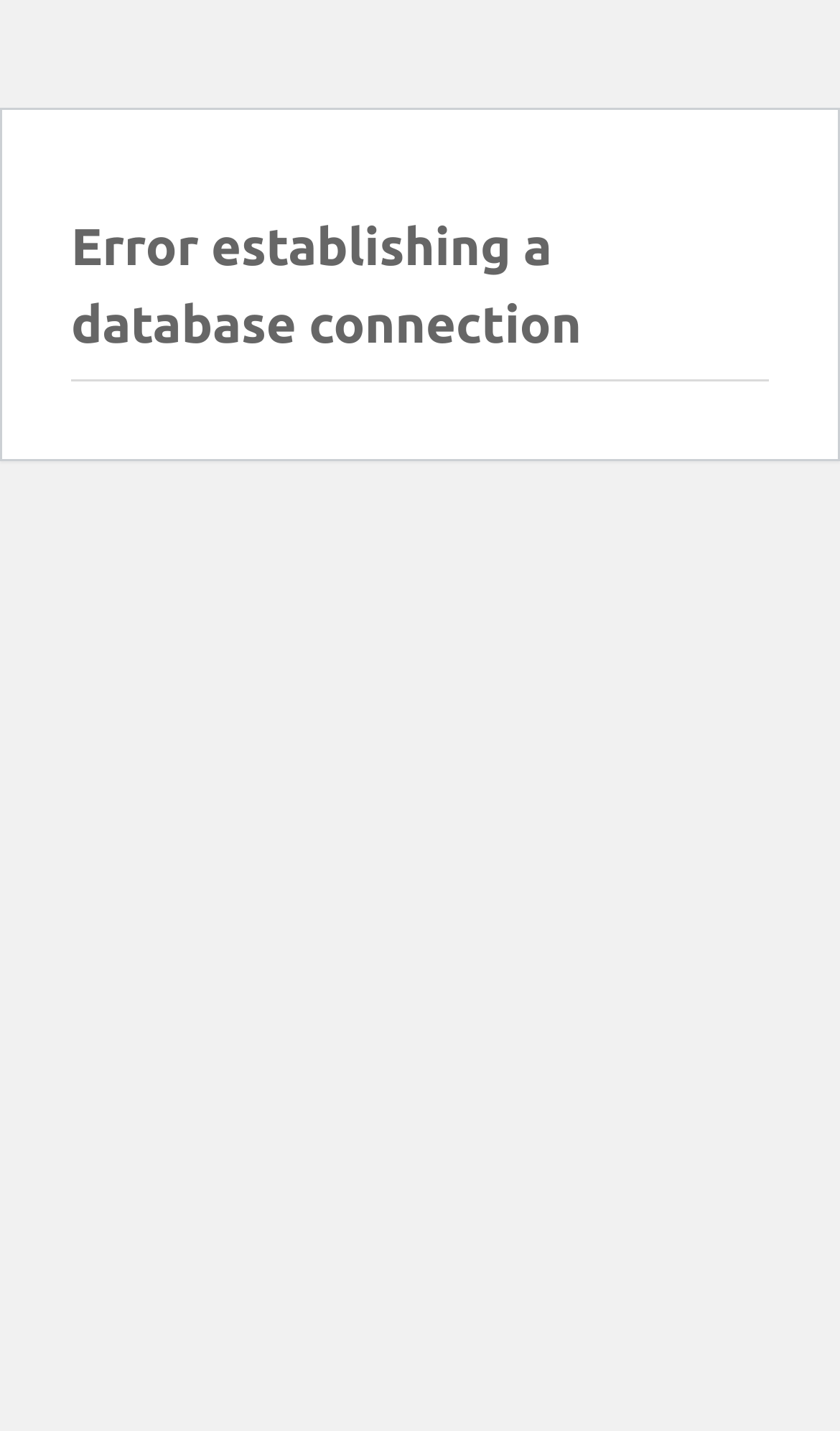Could you identify the text that serves as the heading for this webpage?

Error establishing a database connection